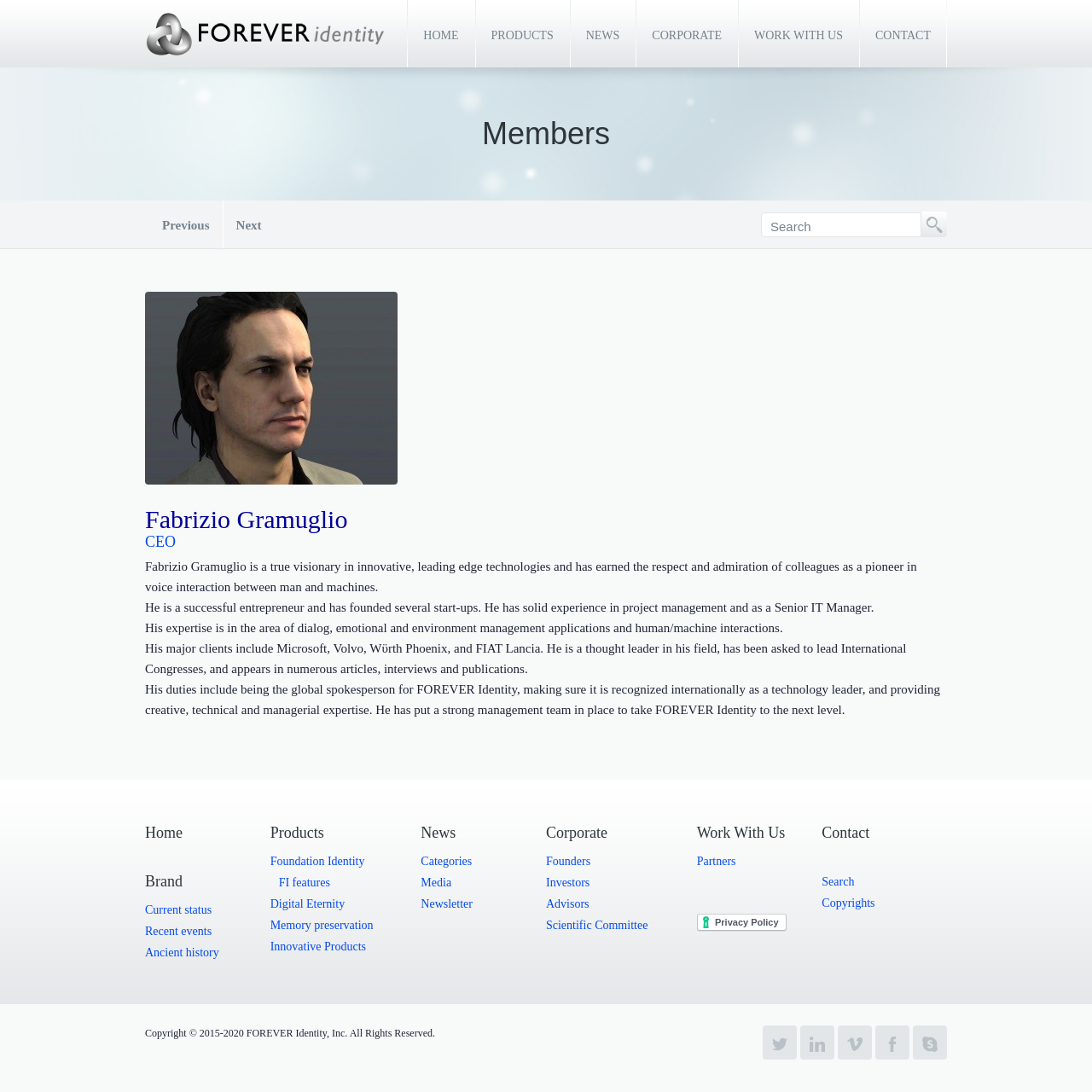Can you find the bounding box coordinates for the UI element given this description: "Scientific Committee"? Provide the coordinates as four float numbers between 0 and 1: [left, top, right, bottom].

[0.5, 0.841, 0.593, 0.853]